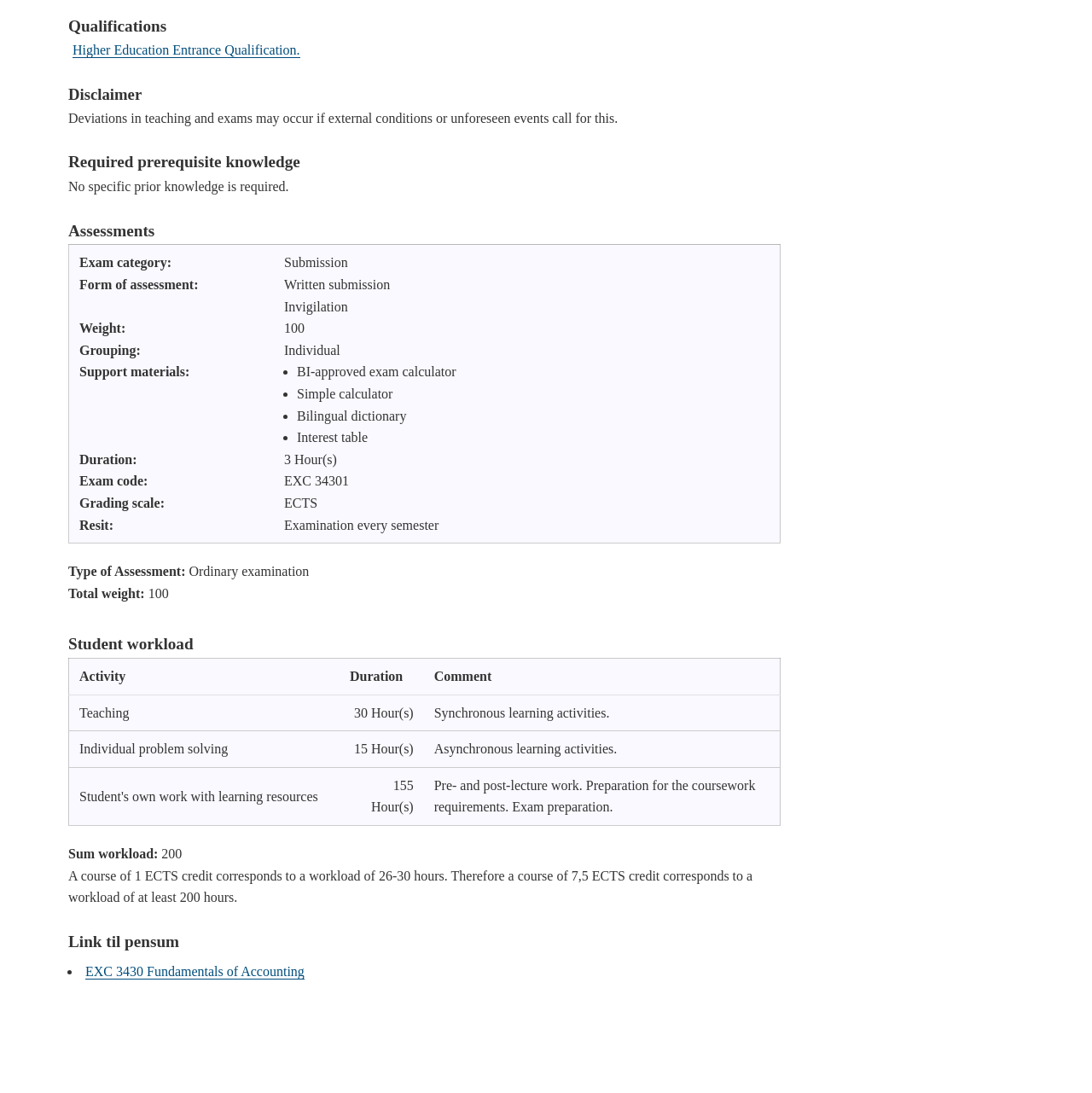Show the bounding box coordinates for the HTML element described as: "EXC 3430 Fundamentals of Accounting".

[0.078, 0.882, 0.279, 0.896]